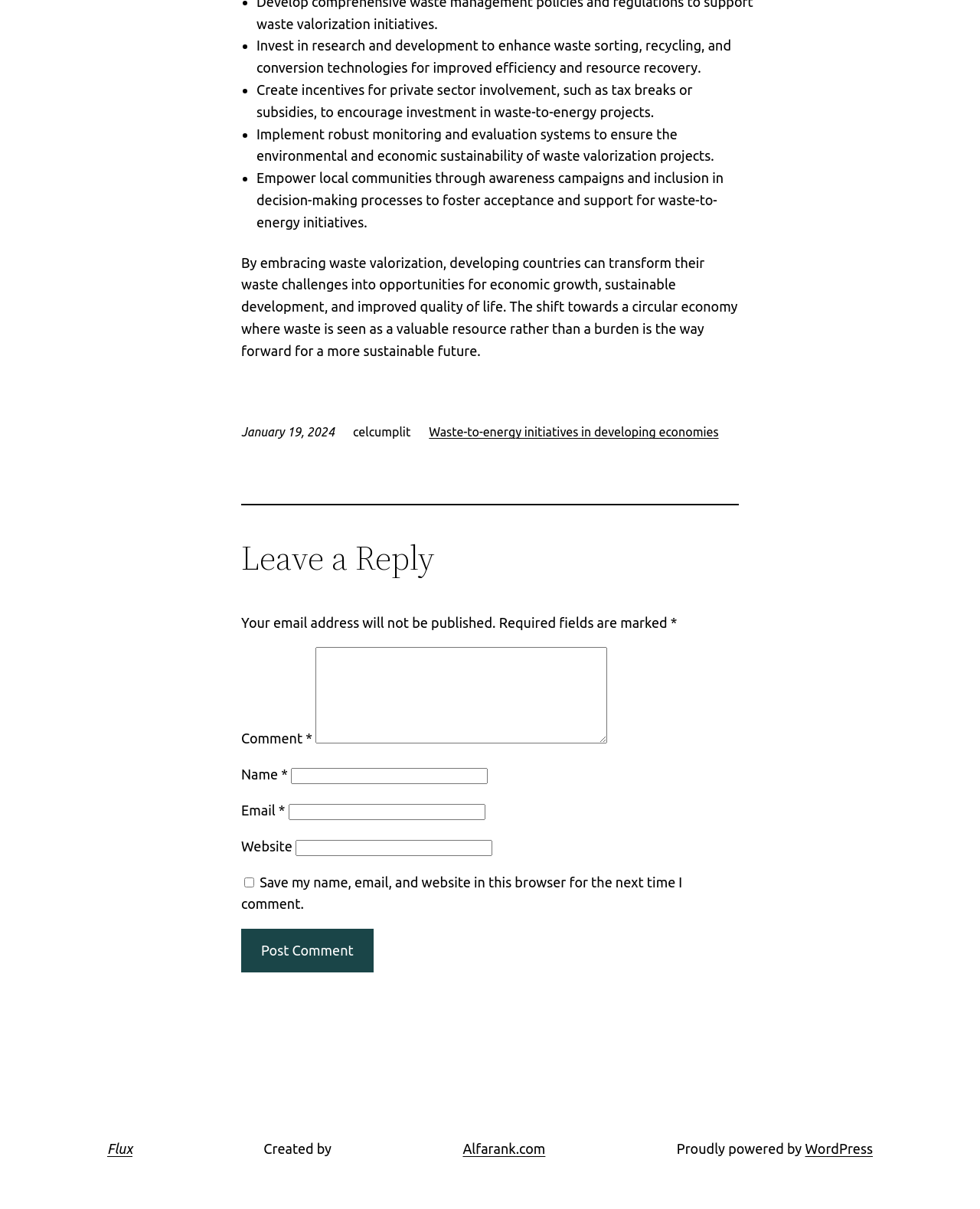Please analyze the image and provide a thorough answer to the question:
What is the name of the platform powering the website?

The name of the platform powering the website is WordPress, which is mentioned at the bottom of the webpage along with the creator of the website, Alfarank.com.